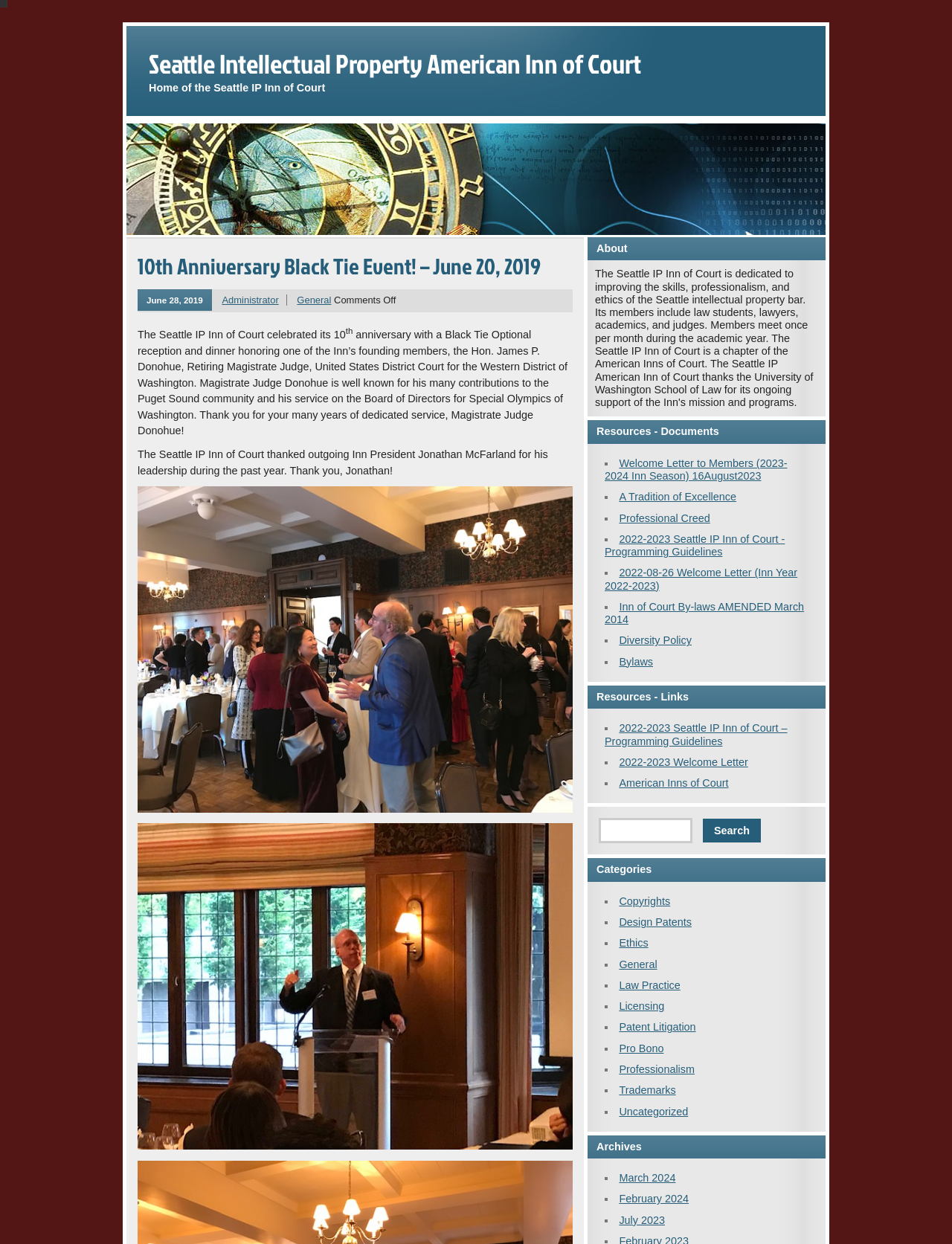Locate the UI element described as follows: "June 28, 2019". Return the bounding box coordinates as four float numbers between 0 and 1 in the order [left, top, right, bottom].

[0.145, 0.233, 0.223, 0.25]